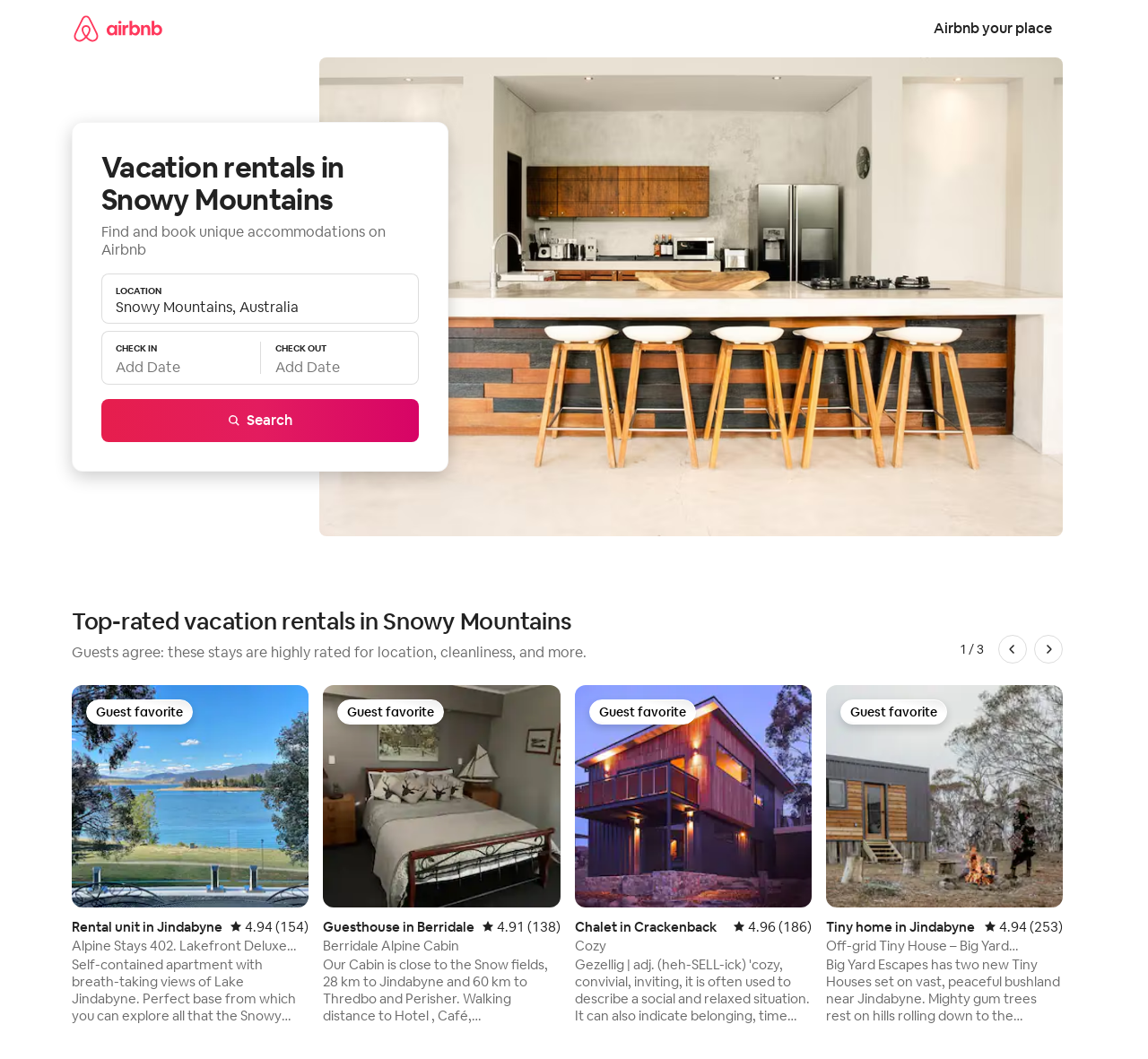Please find the bounding box coordinates of the element that must be clicked to perform the given instruction: "Check in on a specific date". The coordinates should be four float numbers from 0 to 1, i.e., [left, top, right, bottom].

[0.101, 0.336, 0.214, 0.356]